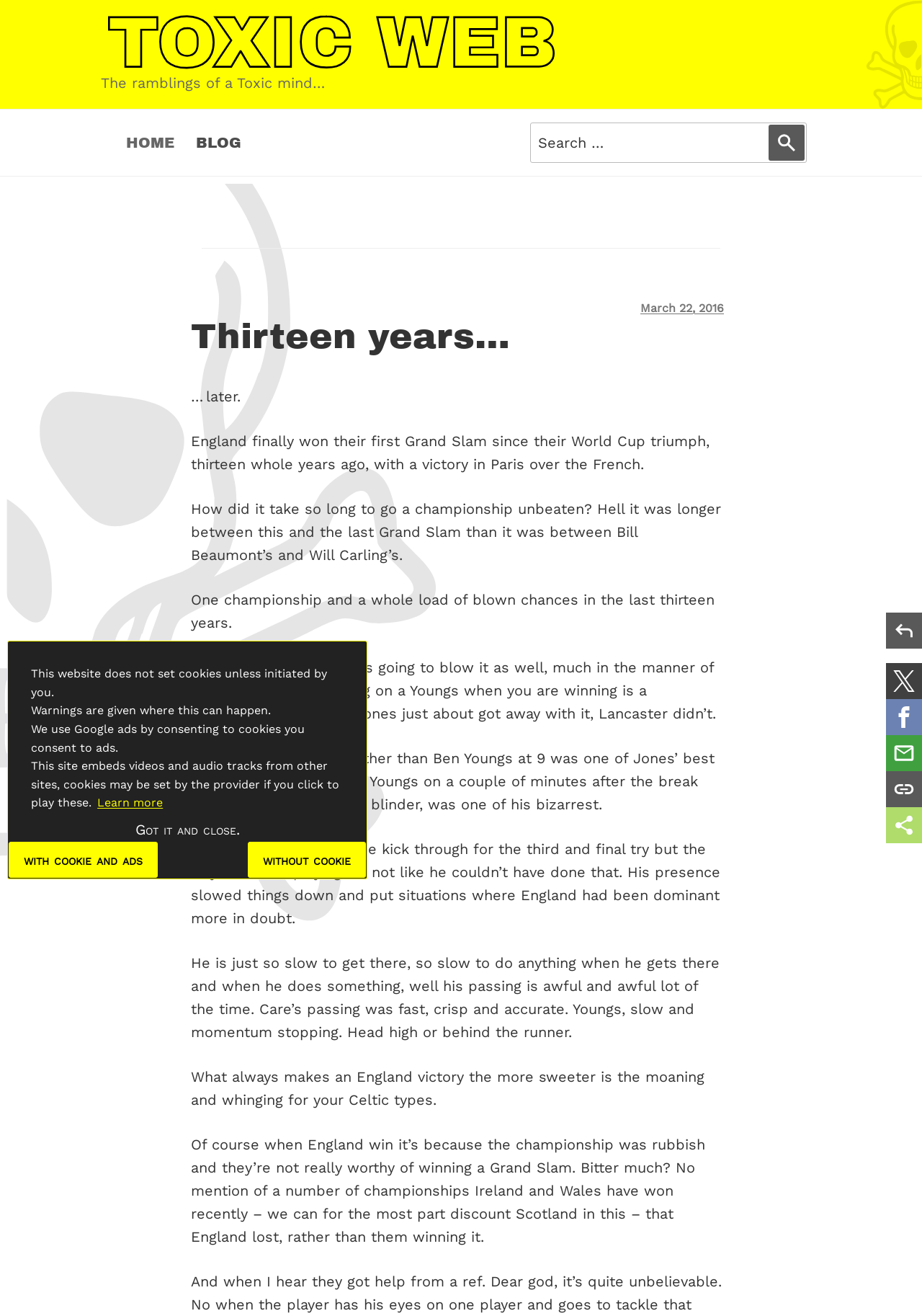What is the date of the blog post?
Look at the screenshot and respond with a single word or phrase.

March 22, 2016